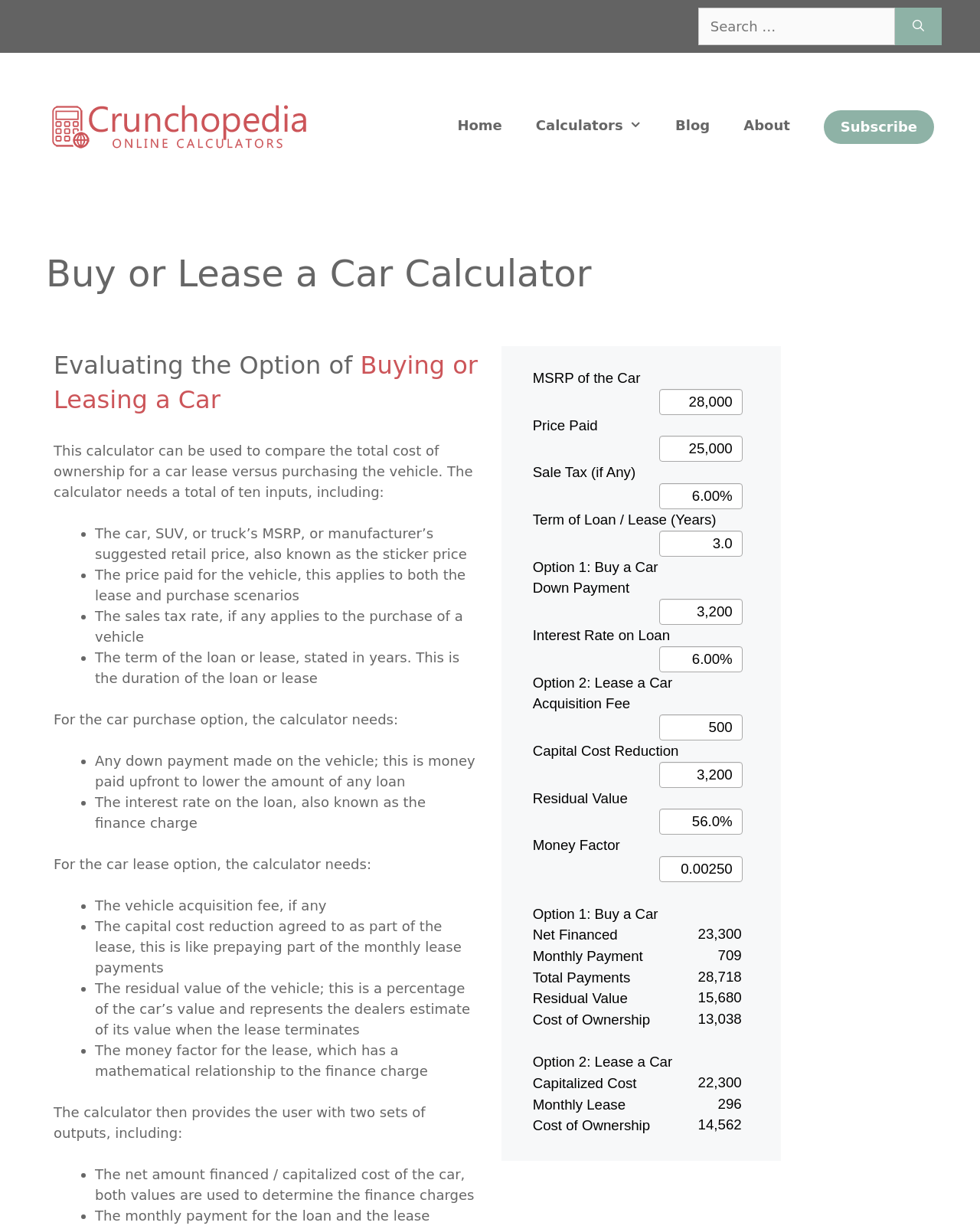Please determine the bounding box coordinates for the element with the description: "Subscribe".

[0.84, 0.09, 0.953, 0.117]